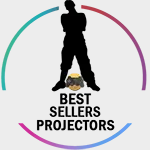Elaborate on the various elements present in the image.

The image features a sleek and modern logo of "Best Sellers Projectors." At the center, a silhouette of a person stands confidently, symbolizing excellence and achievement. Below the silhouette, the text "BEST SELLERS PROJECTORS" is boldly displayed, emphasizing the focus on top-quality projector products. The background is enhanced by a vibrant circular design that transitions through shades of blue, green, and pink, adding a dynamic and engaging visual appeal. This logo effectively conveys a sense of innovation and popularity in the world of projectors.